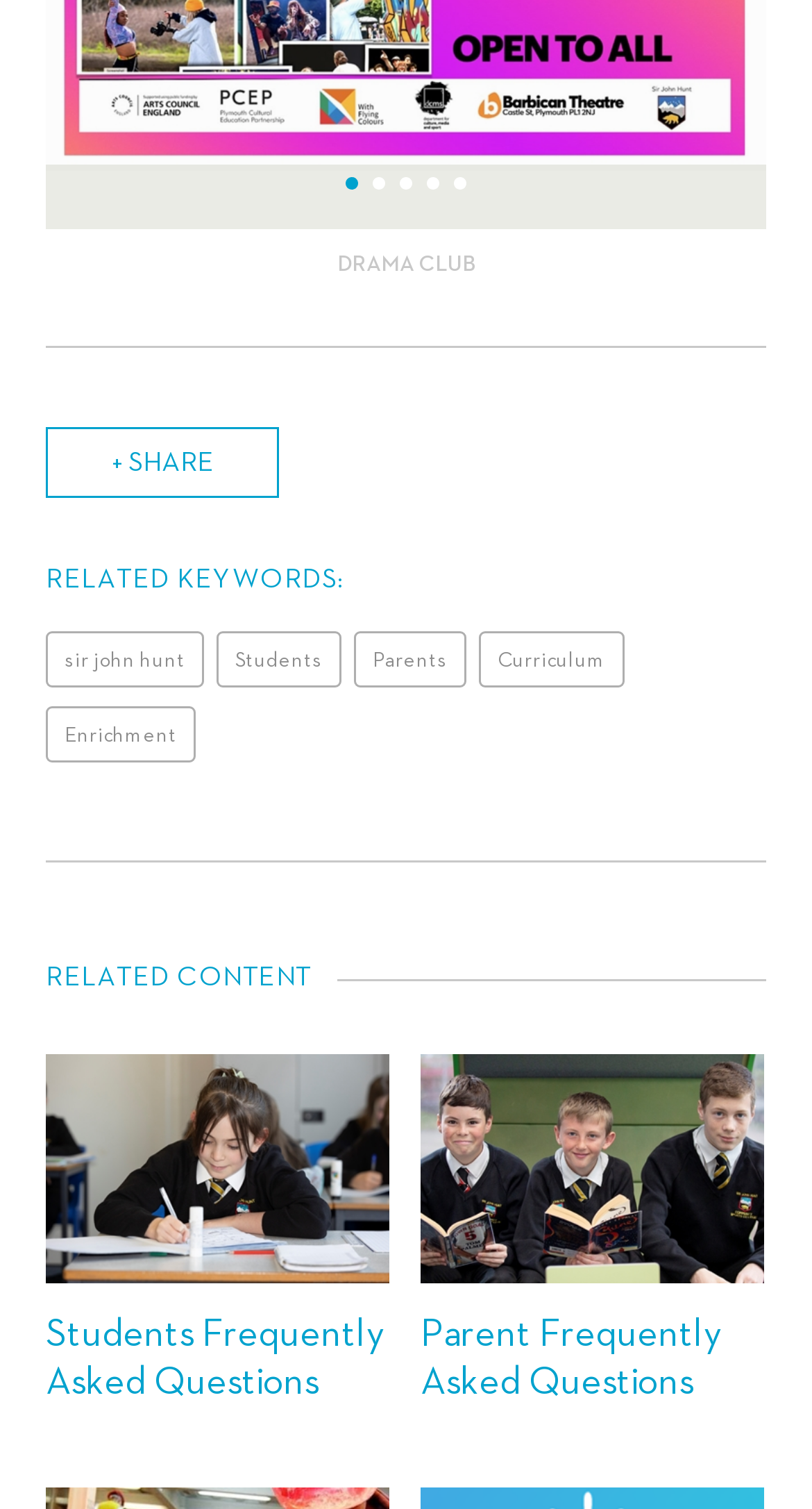Identify the bounding box coordinates of the HTML element based on this description: "parent_node: Students Frequently Asked Questions".

[0.056, 0.699, 0.479, 0.858]